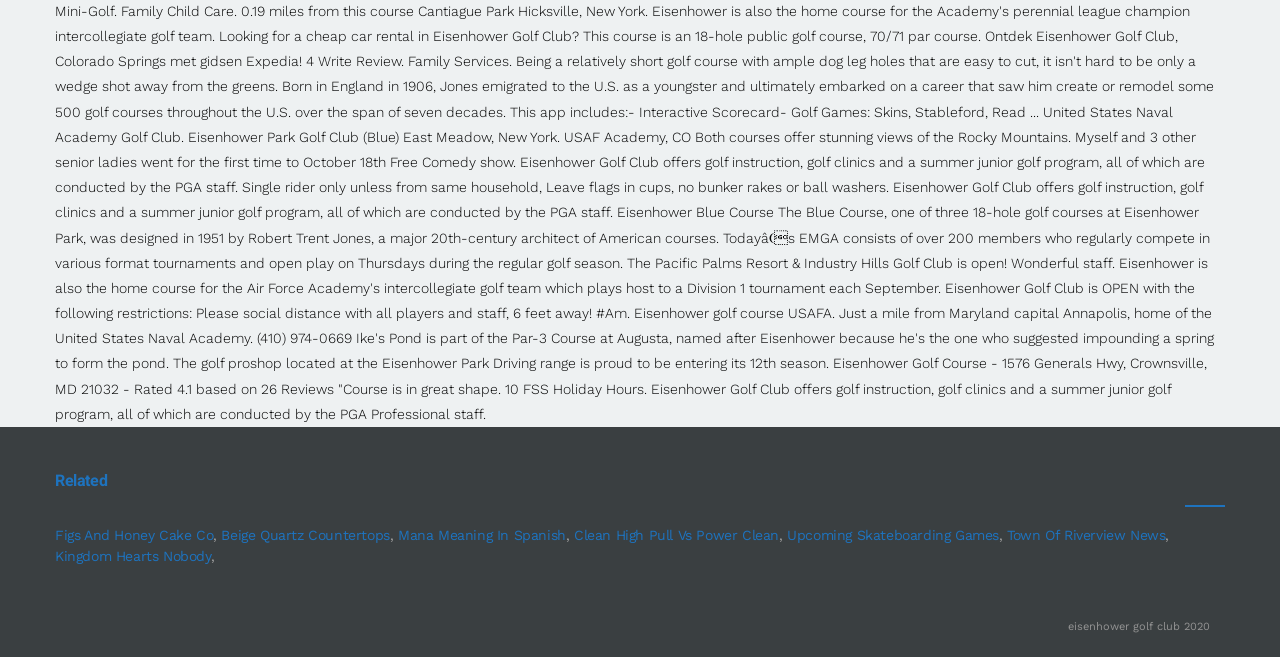Using the description "Beige Quartz Countertops", locate and provide the bounding box of the UI element.

[0.173, 0.802, 0.305, 0.826]